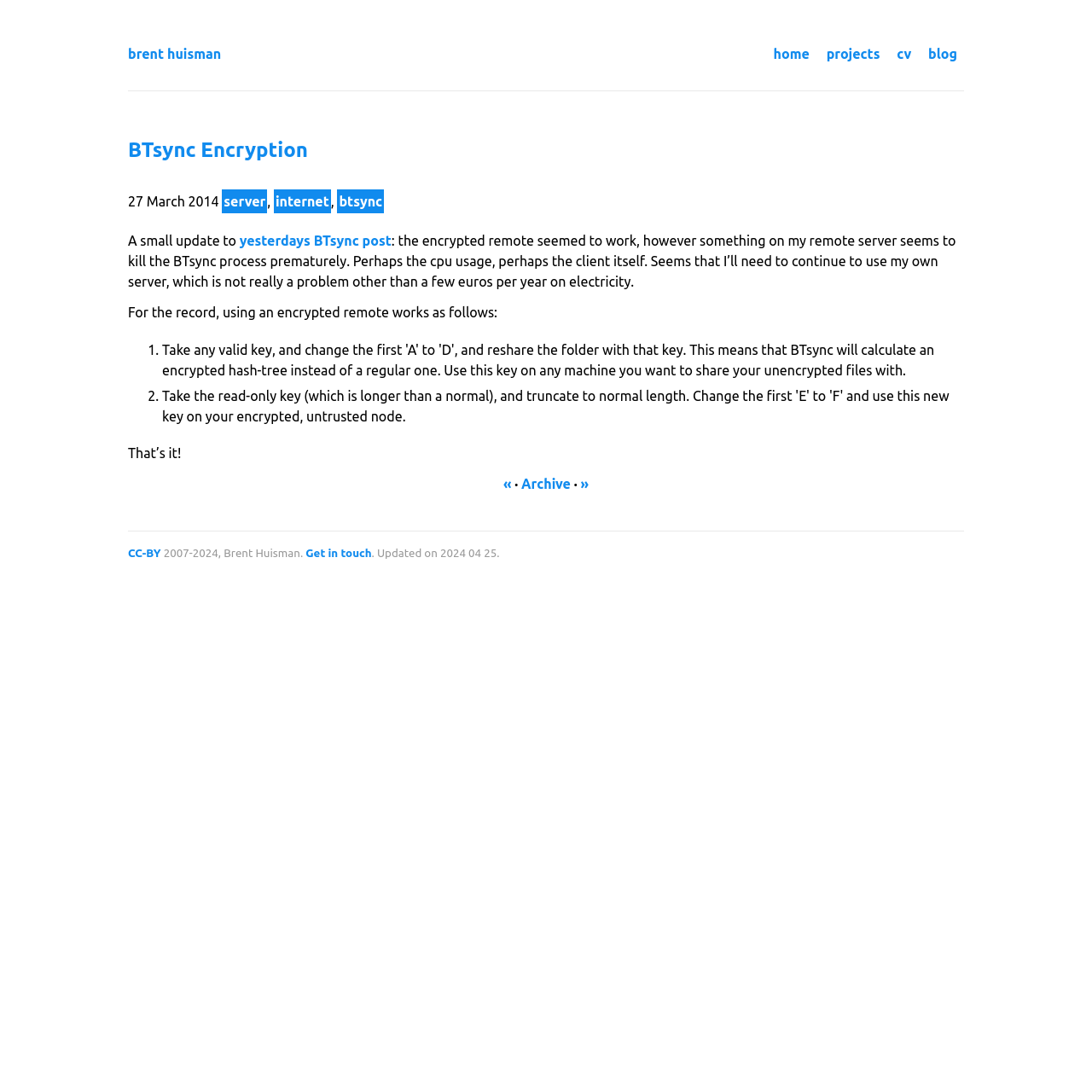Examine the image and give a thorough answer to the following question:
What is the name of the author?

The author's name is mentioned in the link 'brent huisman' at the top of the page, and also in the copyright information at the bottom of the page.